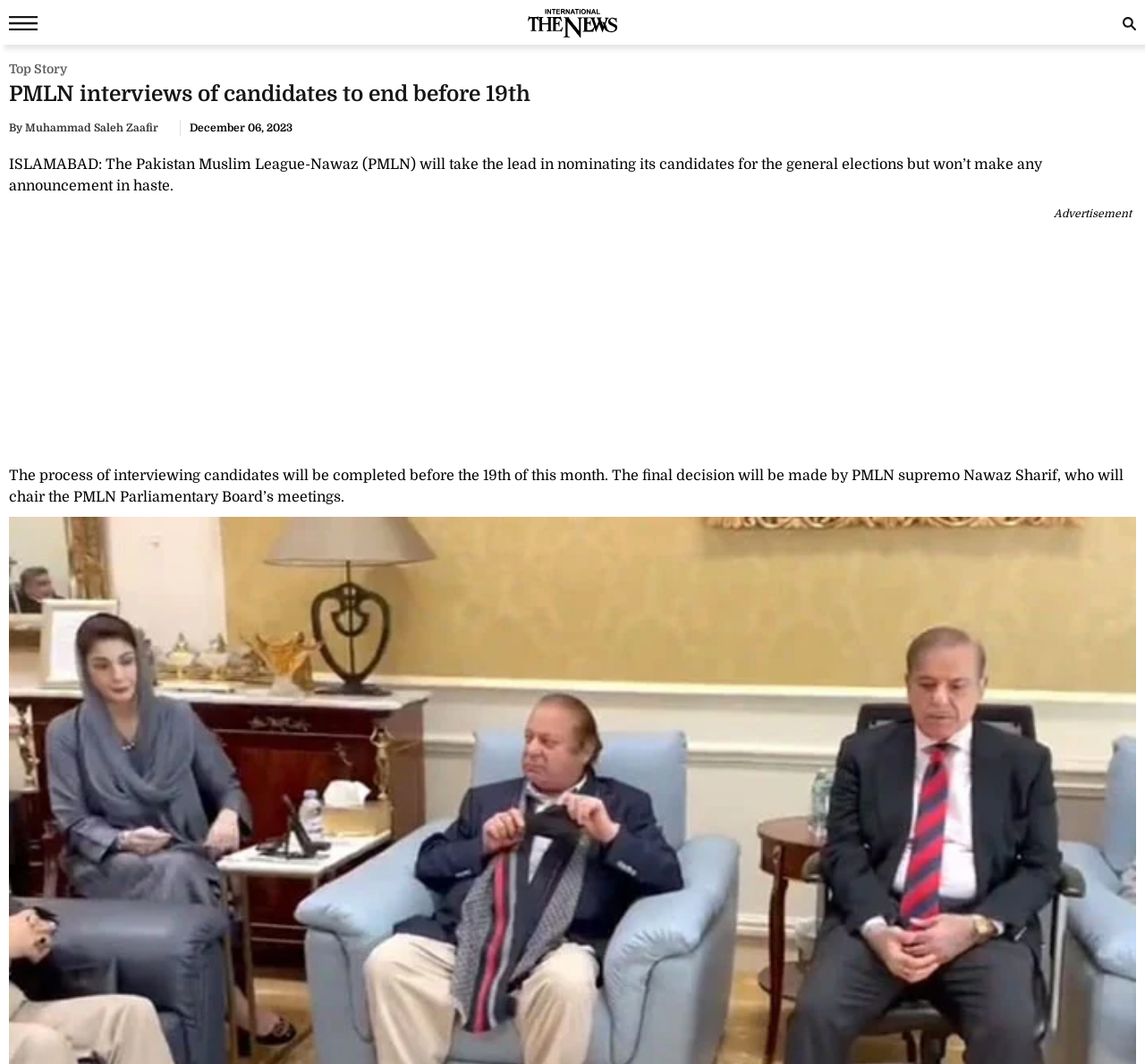Provide a thorough description of the webpage you see.

The webpage appears to be a news article page. At the top left corner, there is a button with an image inside. Next to it, on the top right corner, there is a link to "Thenews" with an image of the same name. Below these elements, there is a link to "Top Story" on the top left side.

The main heading of the article, "PMLN interviews of candidates to end before 19th", is centered at the top of the page. Below the heading, there are three lines of text: "By Muhammad Saleh Zaafir", "December 06, 2023", and the article's summary, which describes the Pakistan Muslim League-Nawaz's plan for nominating candidates for the general elections.

The main content of the article is divided into two paragraphs. The first paragraph explains that the process of interviewing candidates will be completed before the 19th of the month, and the final decision will be made by PMLN supremo Nawaz Sharif. The second paragraph is not provided in the accessibility tree, but it likely continues the article's content.

On the right side of the page, there is an advertisement region that takes up a significant portion of the page. The advertisement is labeled as such, and it is positioned below the article's summary. There are a total of 2 images, 3 links, and 6 static text elements on the page.